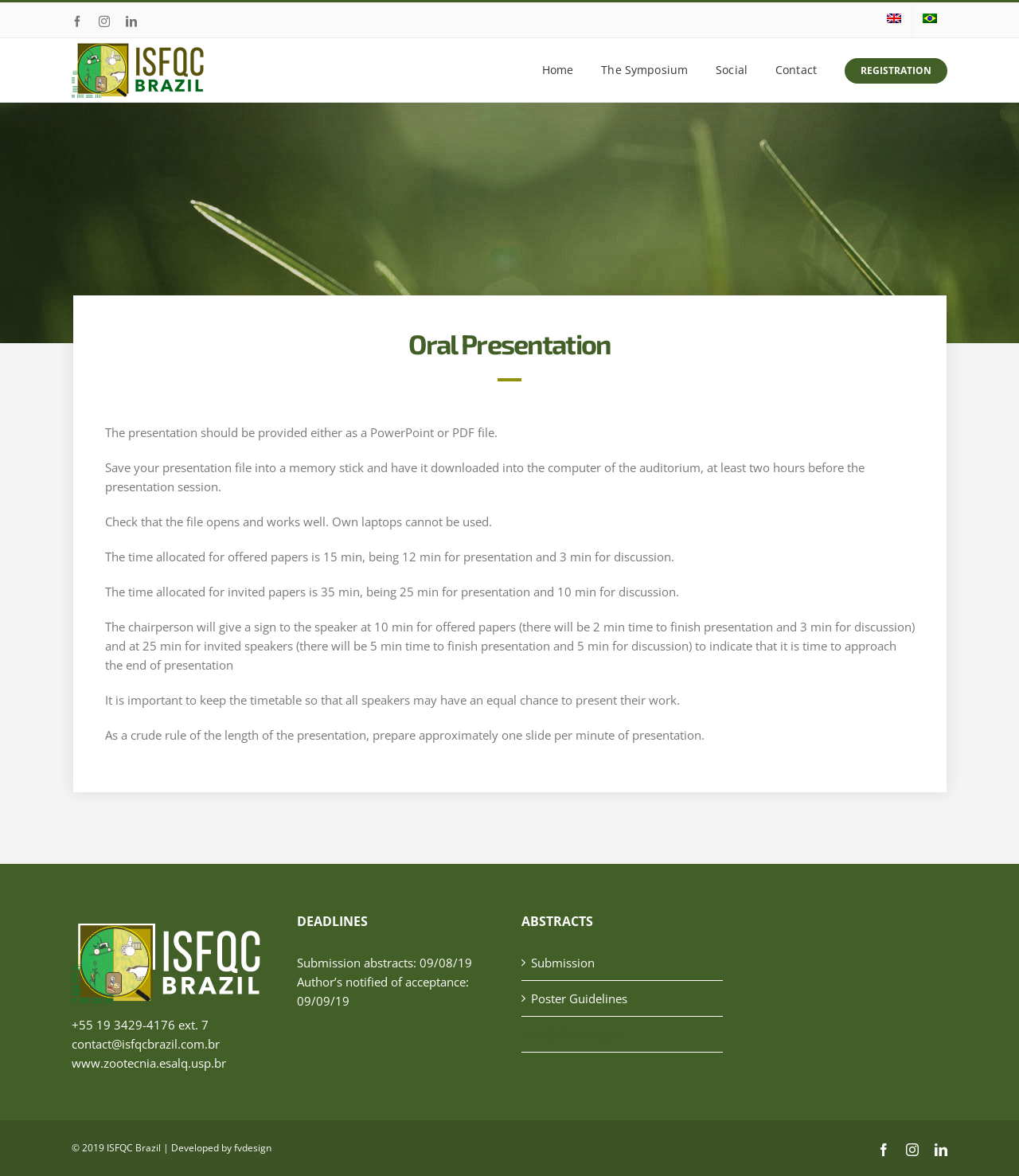What is the contact email address of ISFQC Brazil? Refer to the image and provide a one-word or short phrase answer.

contact@isfqcbrazil.com.br